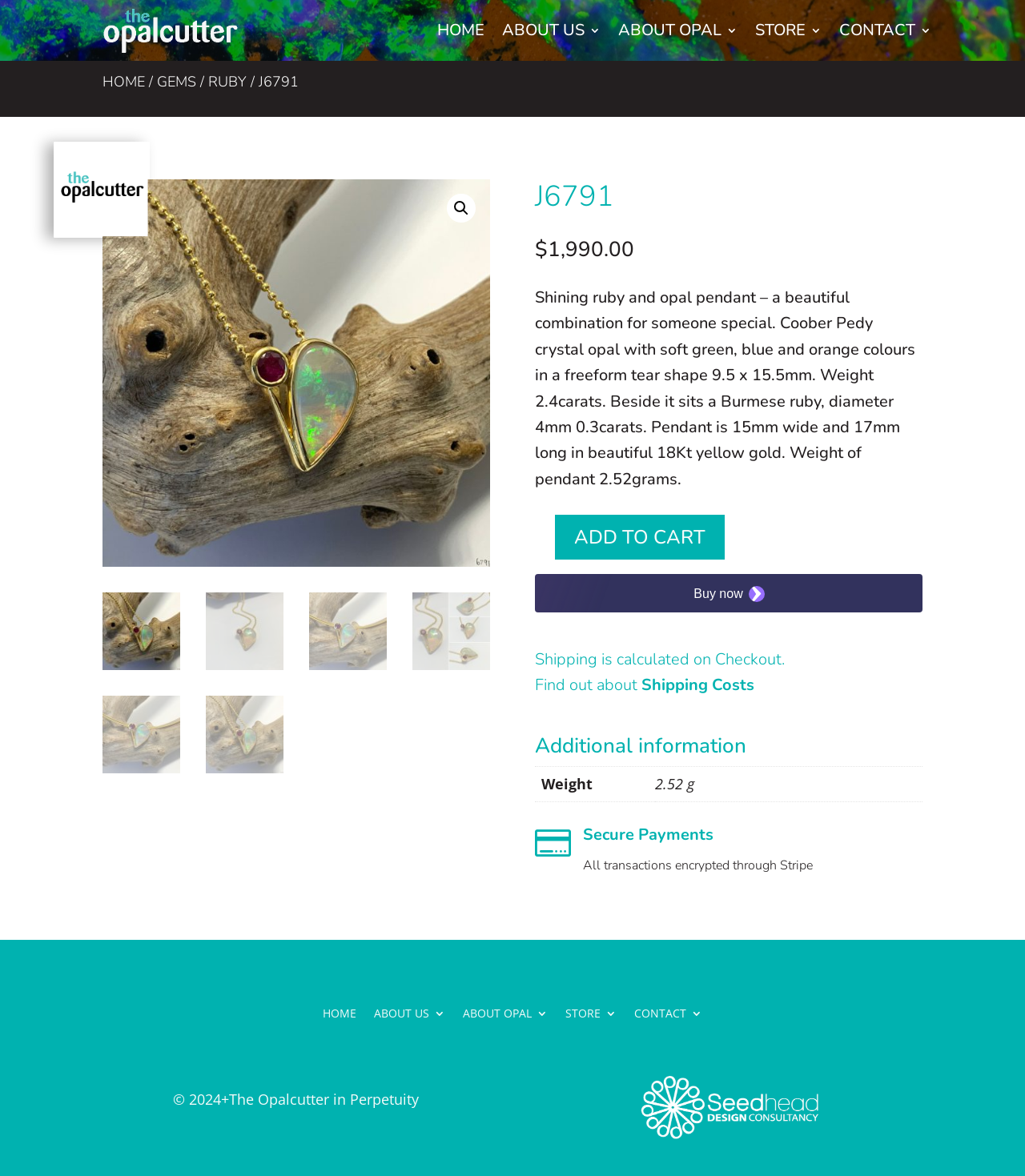Reply to the question below using a single word or brief phrase:
What is the material of the pendant?

18Kt yellow gold